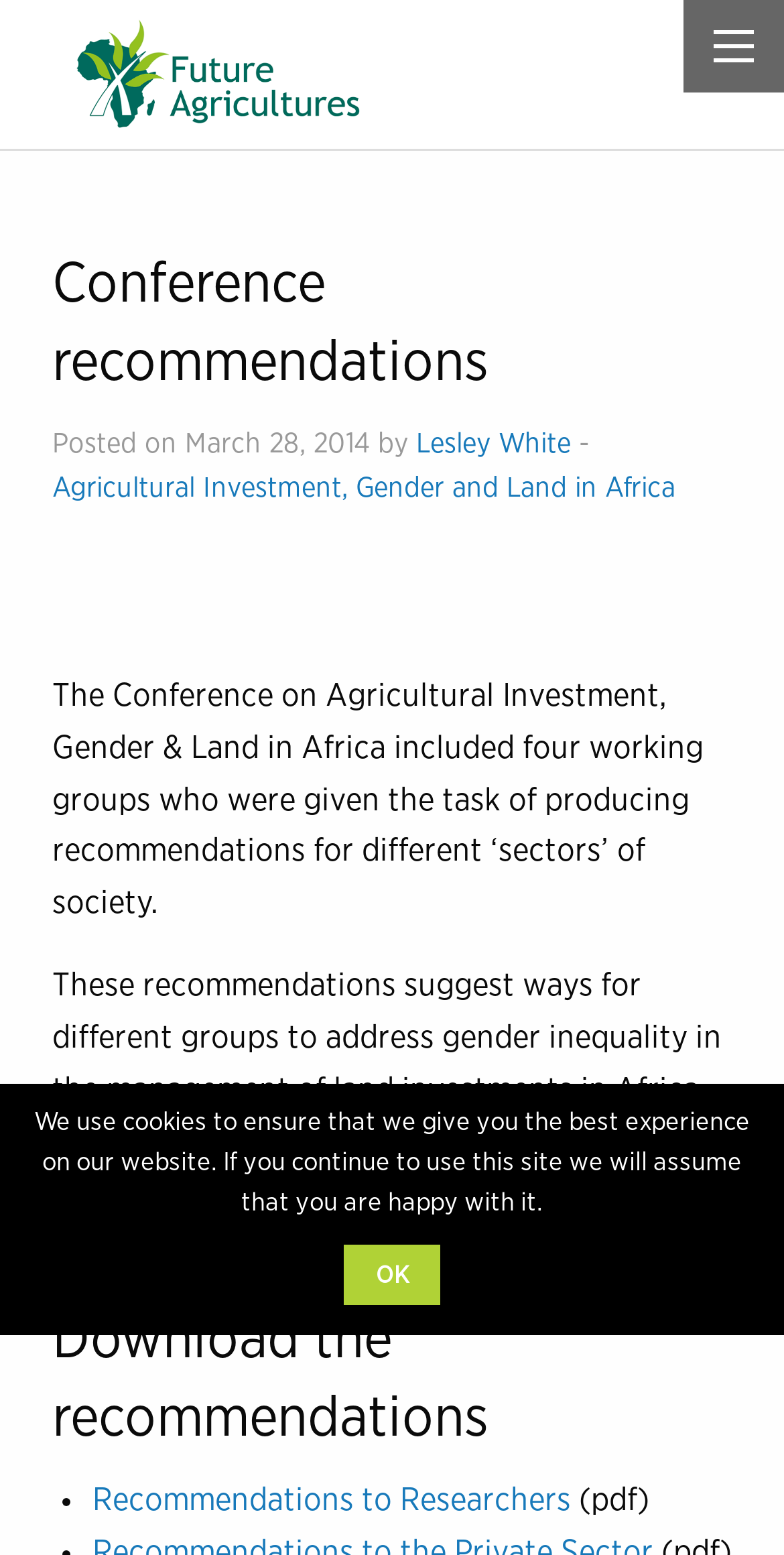Analyze the image and answer the question with as much detail as possible: 
What is the purpose of the recommendations?

The recommendations suggest ways for different groups to address gender inequality in the management of land investments in Africa, as stated in the text 'These recommendations suggest ways for different groups to address gender inequality in the management of land investments in Africa.'